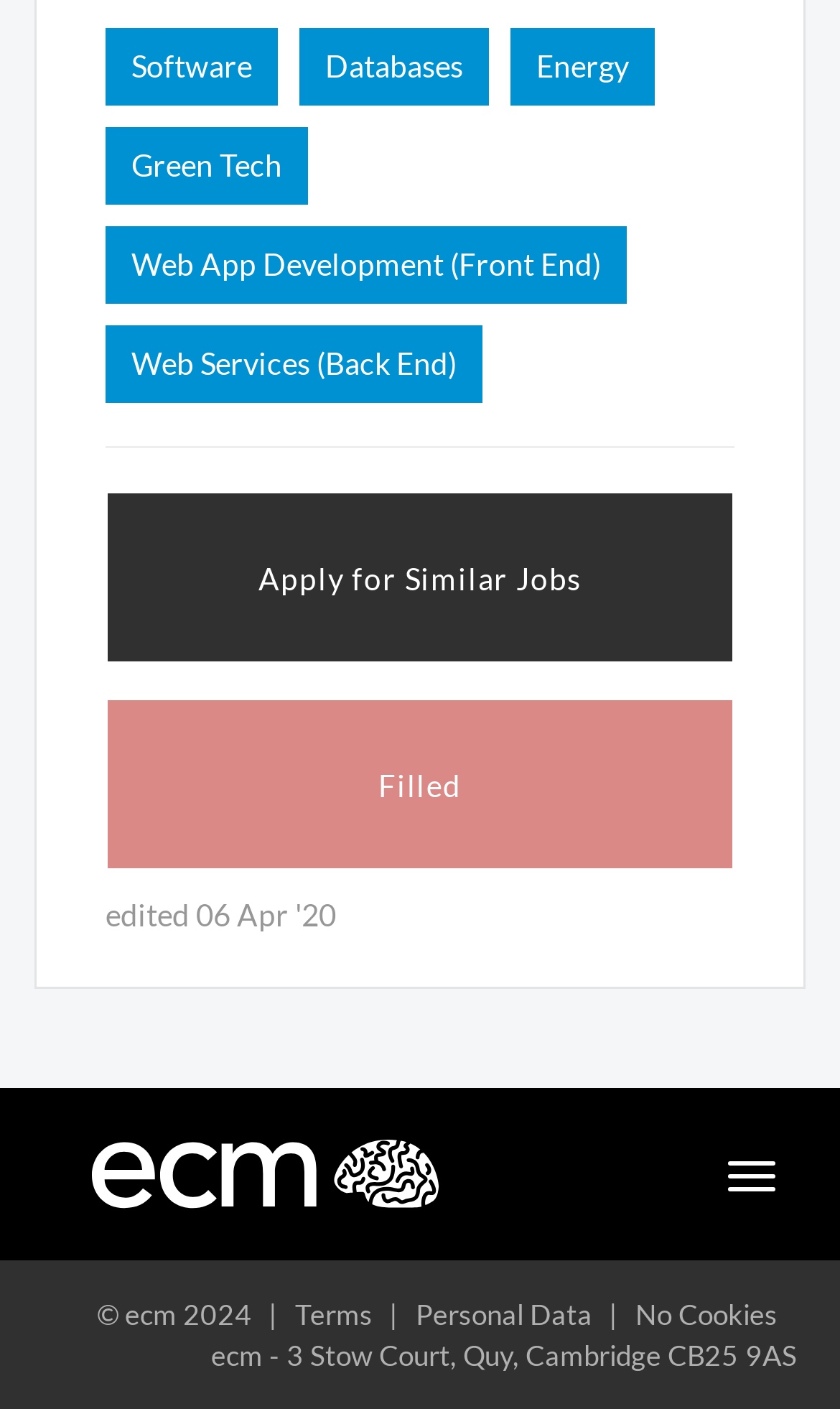Given the content of the image, can you provide a detailed answer to the question?
What is the purpose of the 'Filled' button?

The 'Filled' button is located below the main categories, but its purpose is not explicitly stated on the page. It may be related to job applications or filtering, but without more context, it's unclear what it does.